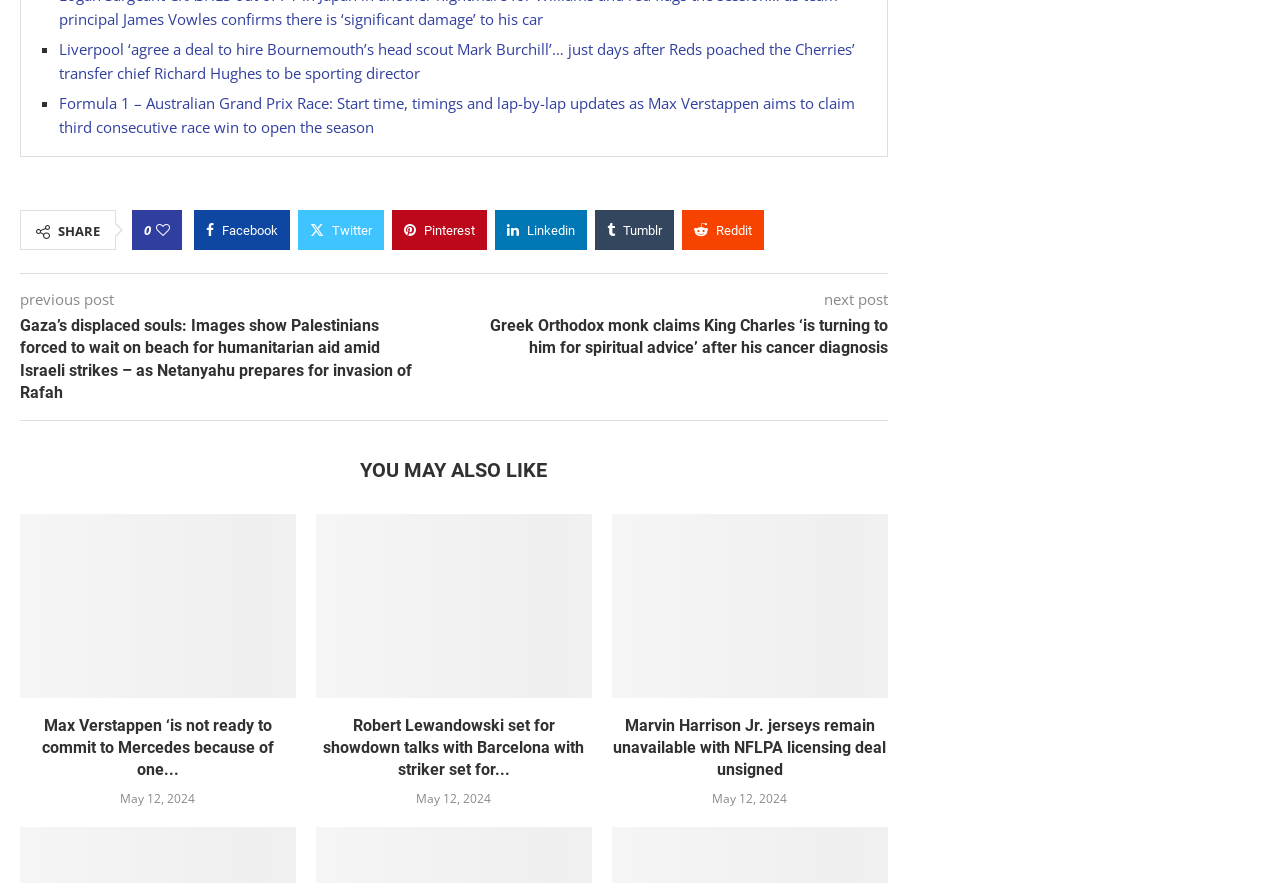Give a succinct answer to this question in a single word or phrase: 
What is the topic of the first news article?

Liverpool